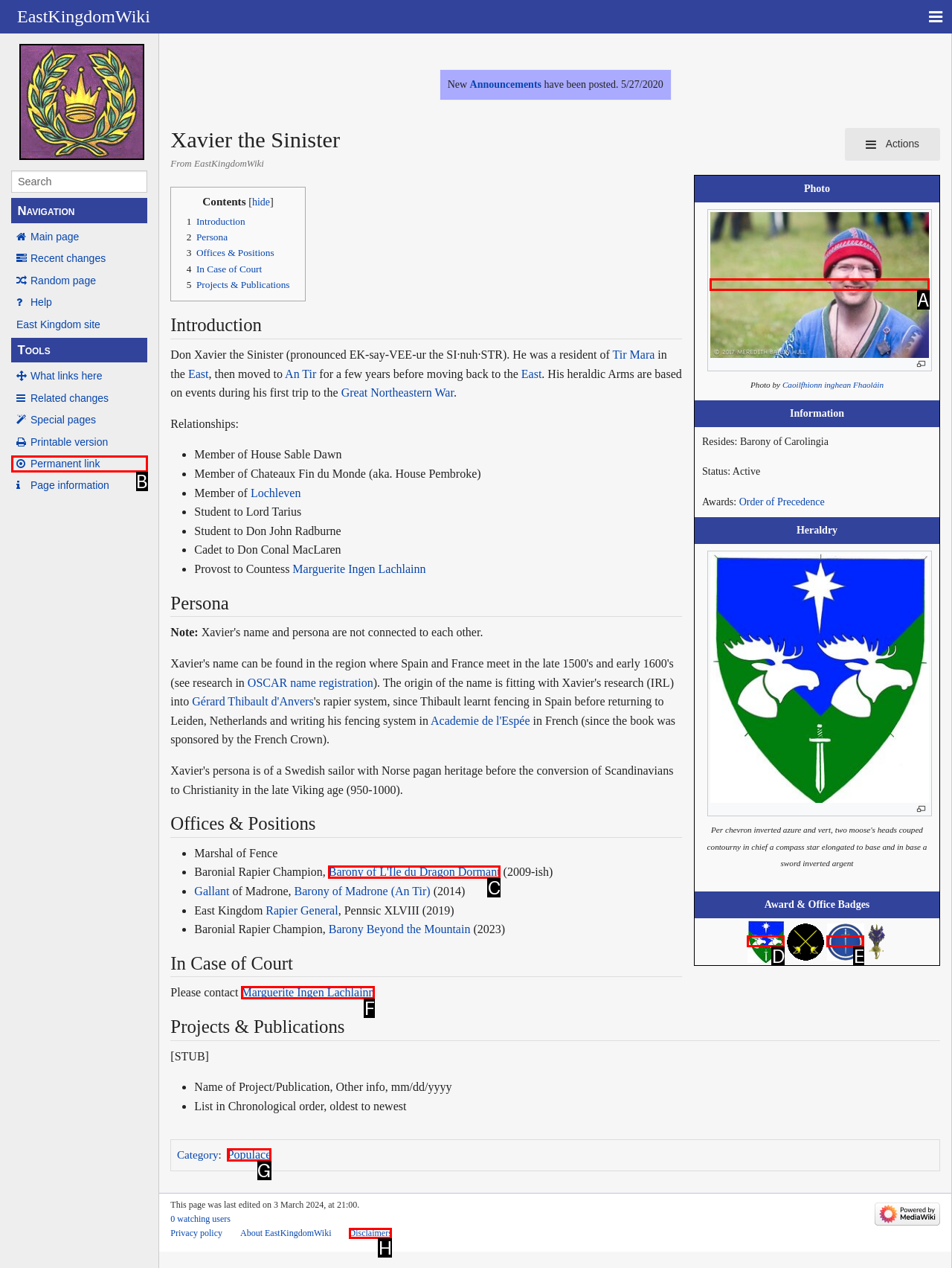Select the appropriate HTML element that needs to be clicked to finish the task: View the photo
Reply with the letter of the chosen option.

A